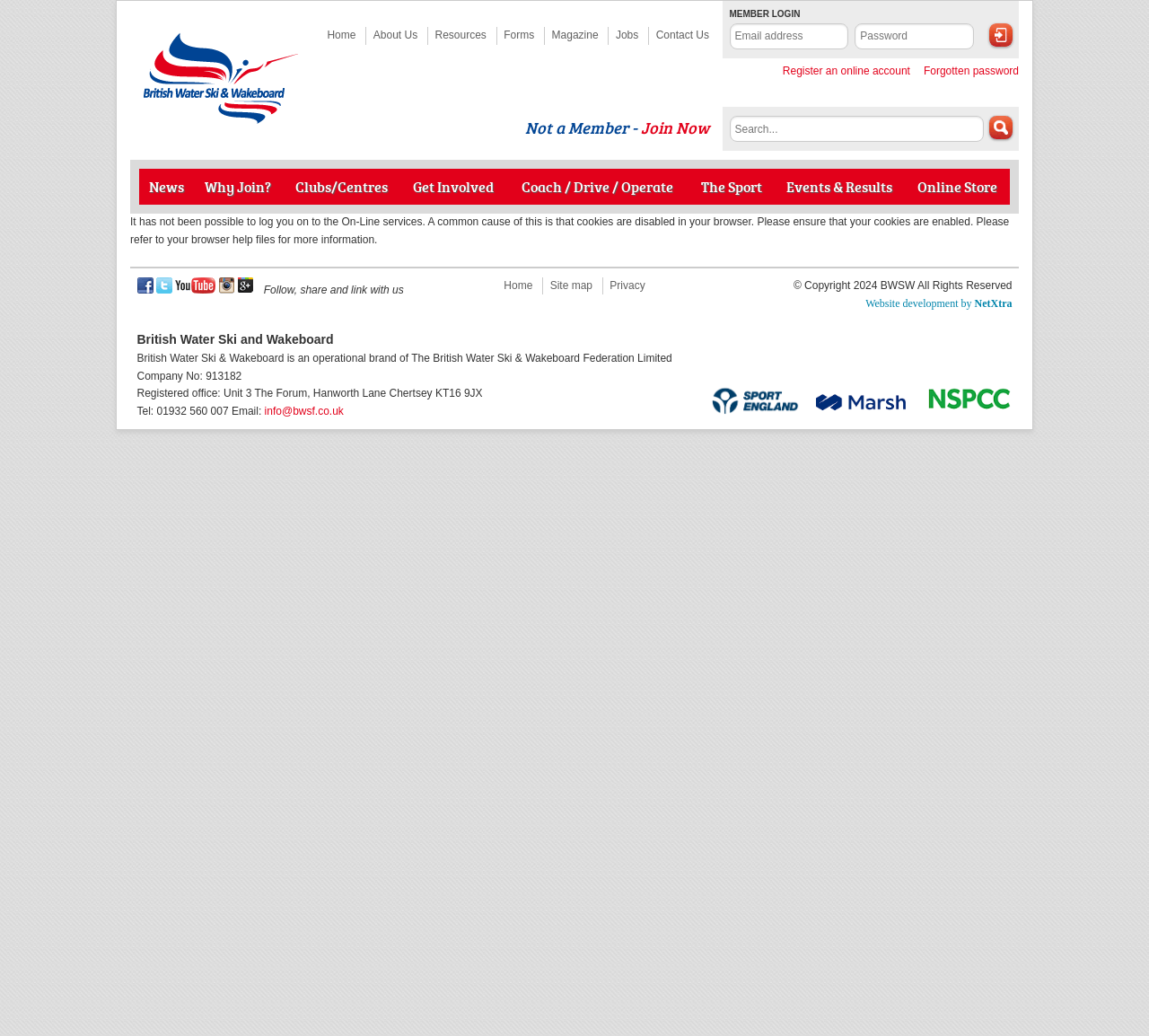What is the email address of the organization?
Using the image, answer in one word or phrase.

info@bwsf.co.uk